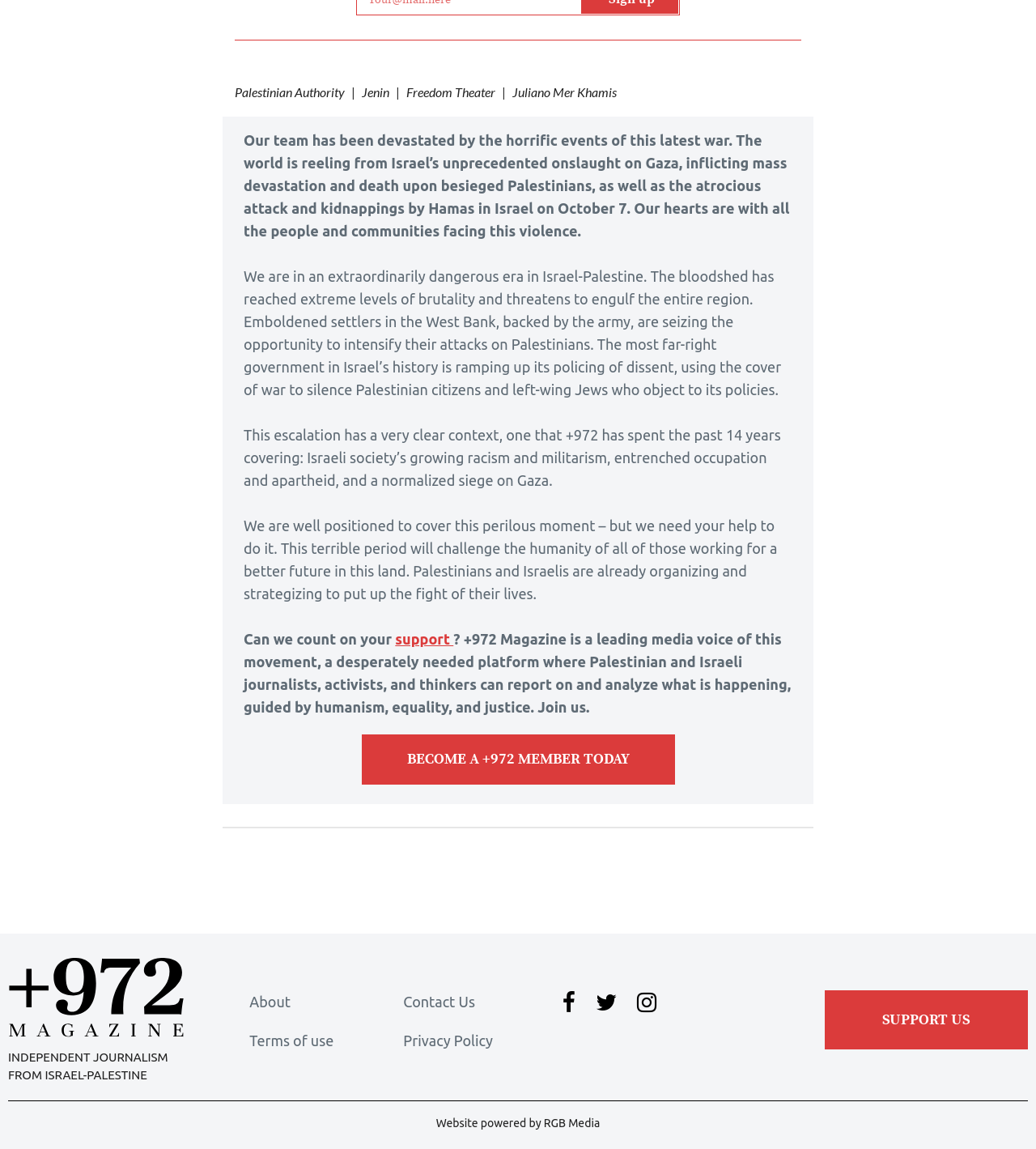Given the element description alt="workandwealth.com", predict the bounding box coordinates for the UI element in the webpage screenshot. The format should be (top-left x, top-left y, bottom-right x, bottom-right y), and the values should be between 0 and 1.

None